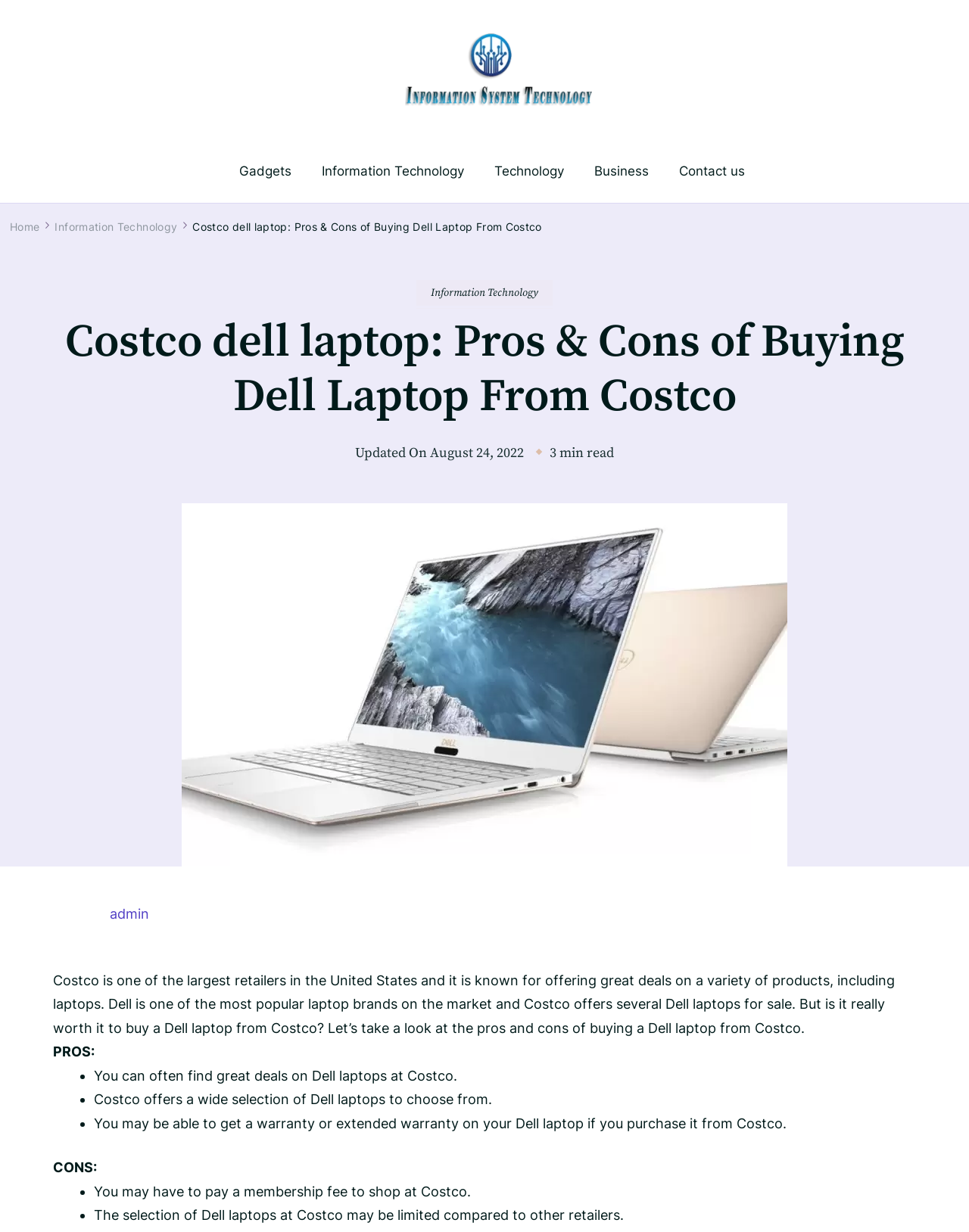Respond with a single word or phrase to the following question:
What is one of the pros of buying a Dell laptop from Costco?

Great deals